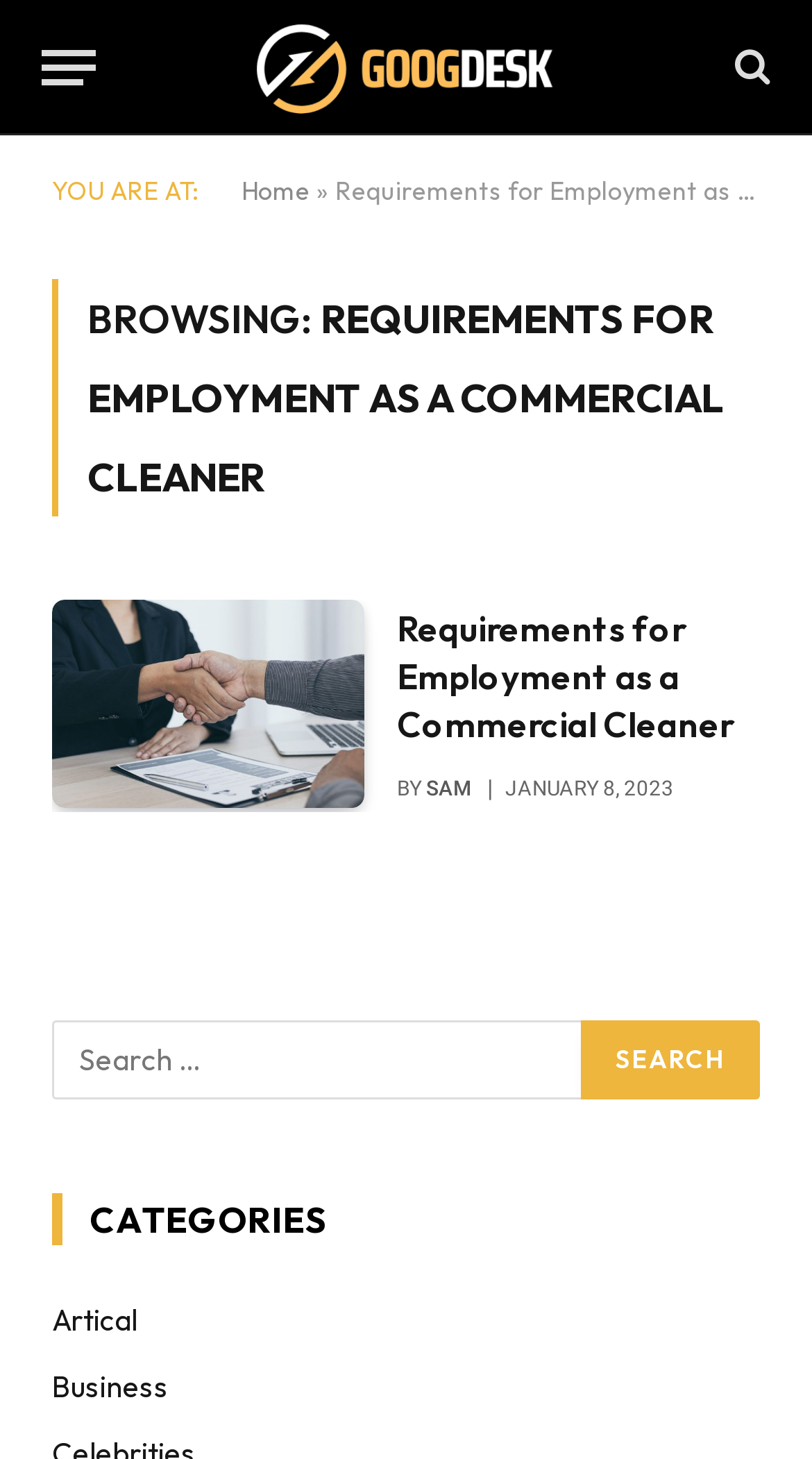Locate the bounding box coordinates of the element's region that should be clicked to carry out the following instruction: "Read the article about requirements for employment as a commercial cleaner". The coordinates need to be four float numbers between 0 and 1, i.e., [left, top, right, bottom].

[0.064, 0.412, 0.448, 0.554]